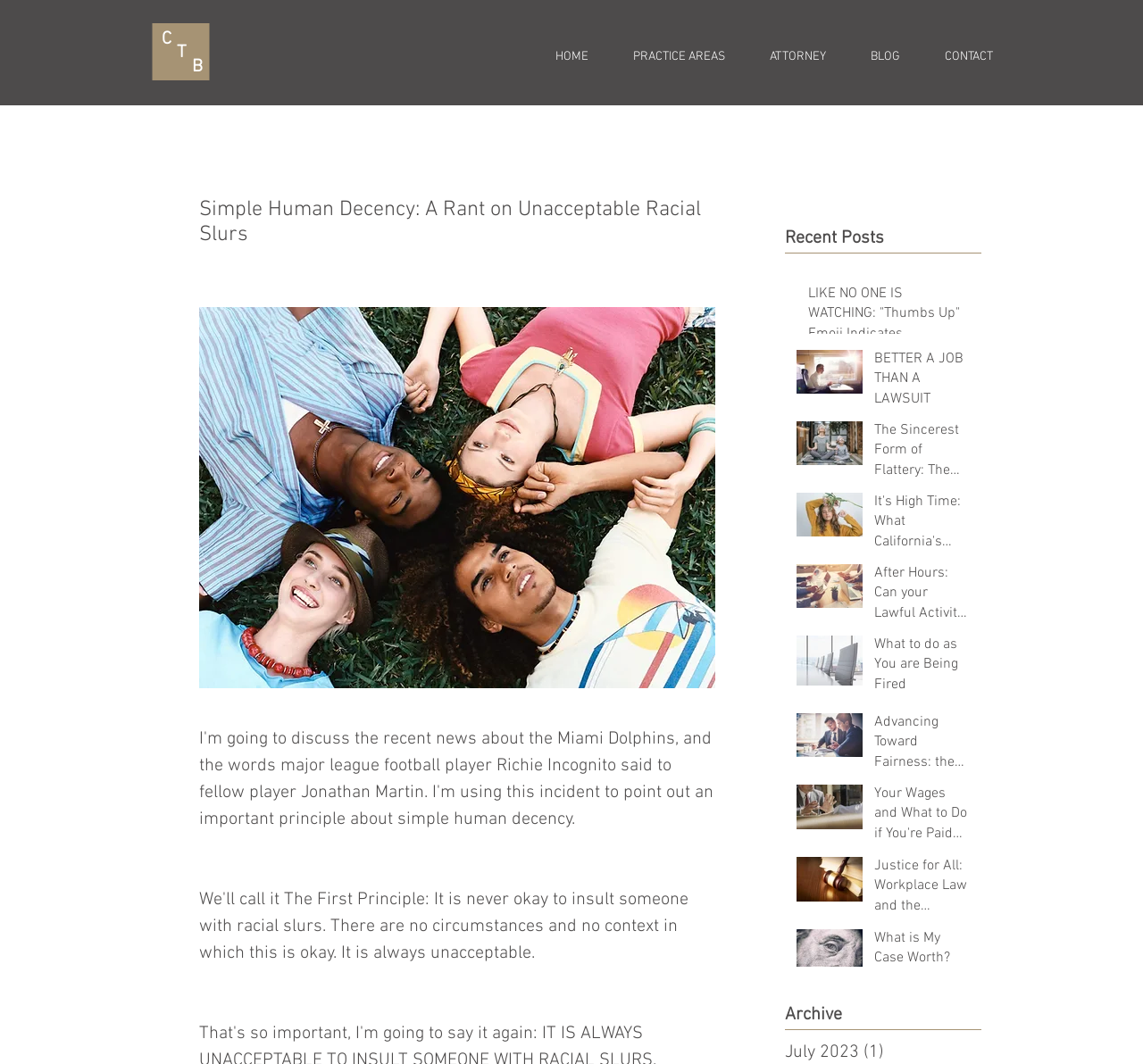Give a detailed overview of the webpage's appearance and contents.

This webpage appears to be a blog or article listing page. At the top, there is a navigation menu with links to "HOME", "PRACTICE AREAS", "ATTORNEY", "BLOG", and "CONTACT". Below the navigation menu, there is a heading that reads "Simple Human Decency: A Rant on Unacceptable Racial Slurs". 

To the right of the heading, there is a button. Below the heading, there is a section labeled "Recent Posts" with a list of 9 article summaries, each with an image and a link to the full article. The articles are listed in a vertical column, with the most recent article at the top. The article titles include "LIKE NO ONE IS WATCHING: 'Thumbs Up' Emoji Indicates Acceptance of a Contract in Saskatchewan Court", "BETTER A JOB THAN A LAWSUIT", and "What to do as You are Being Fired", among others.

At the bottom of the page, there is a section labeled "Archive". The overall layout of the page is organized, with clear headings and concise text summaries for each article.